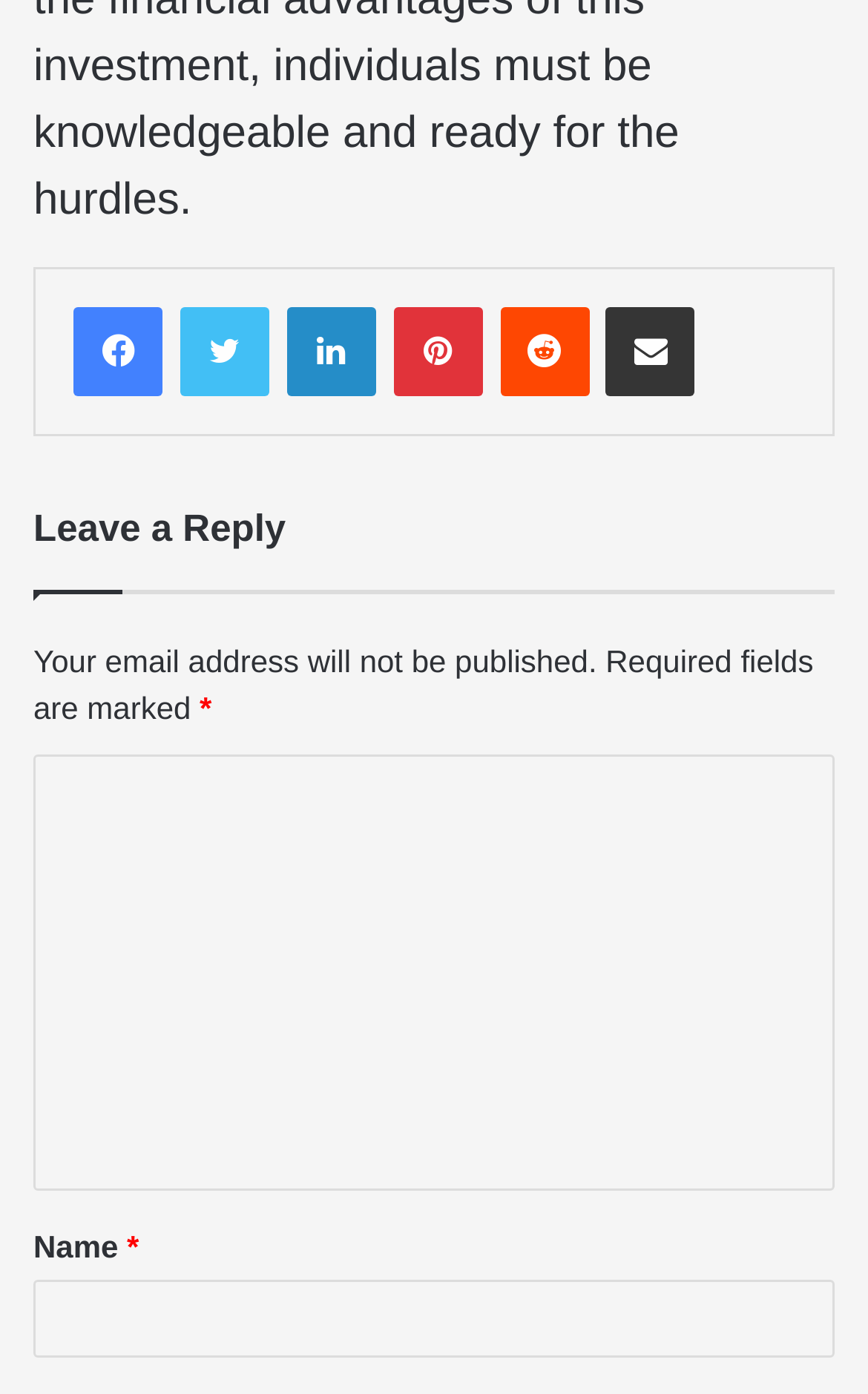What is the purpose of the textbox at the top?
Using the visual information, reply with a single word or short phrase.

Leave a reply